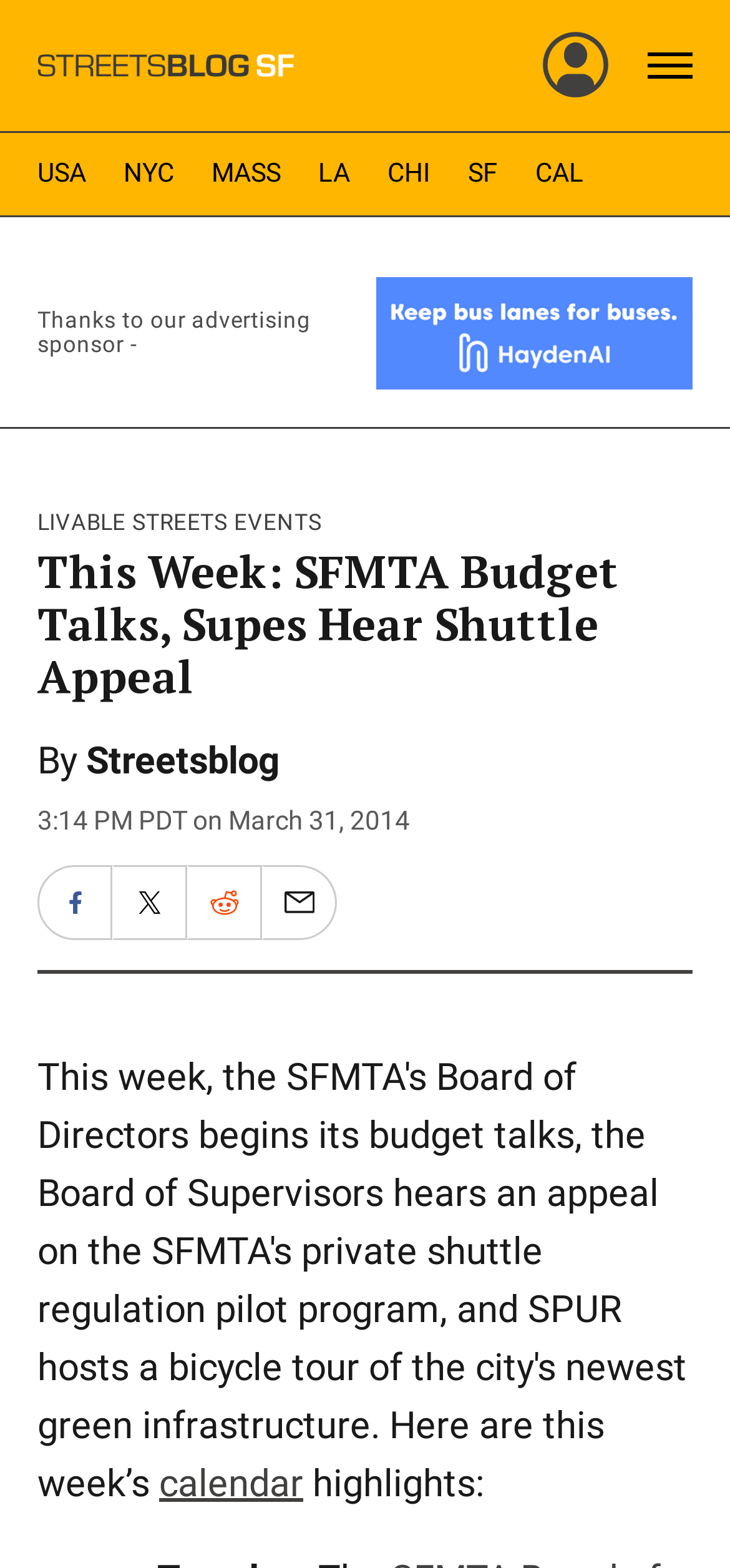Specify the bounding box coordinates of the area that needs to be clicked to achieve the following instruction: "Open Menu".

[0.887, 0.024, 0.949, 0.06]